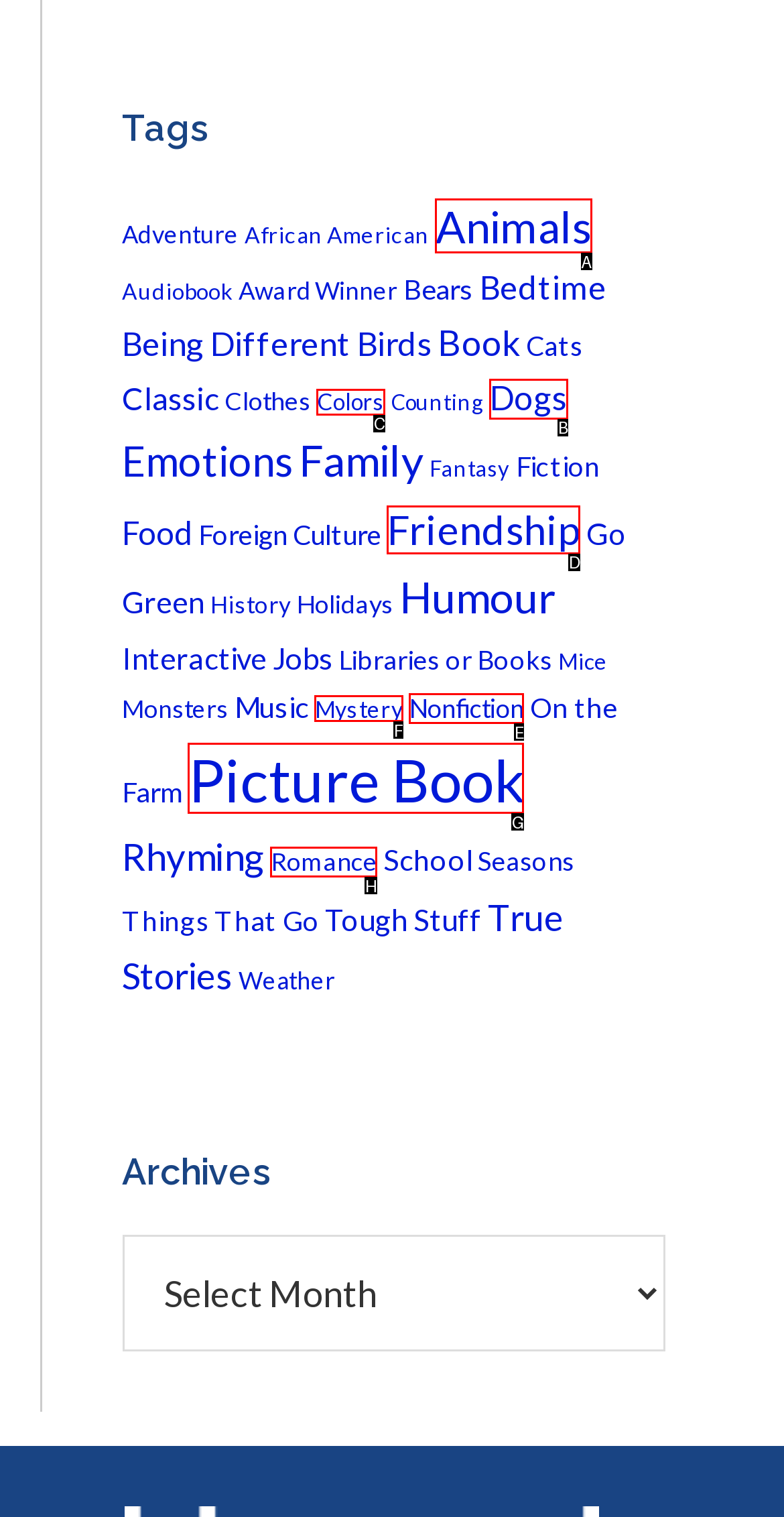Select the letter associated with the UI element you need to click to perform the following action: Browse the 'Animals' section
Reply with the correct letter from the options provided.

A